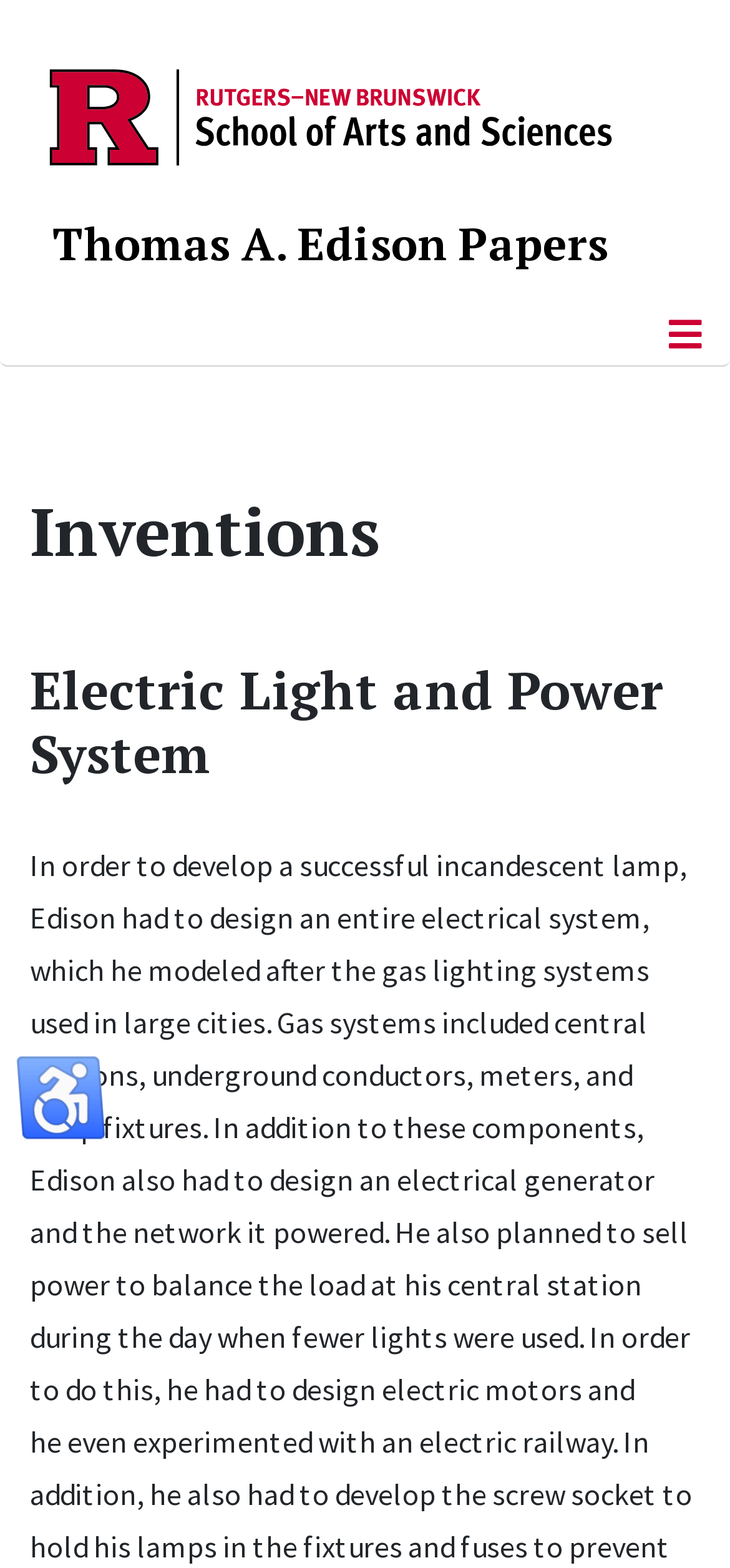How many navigation items are there?
Look at the image and respond with a single word or a short phrase.

2